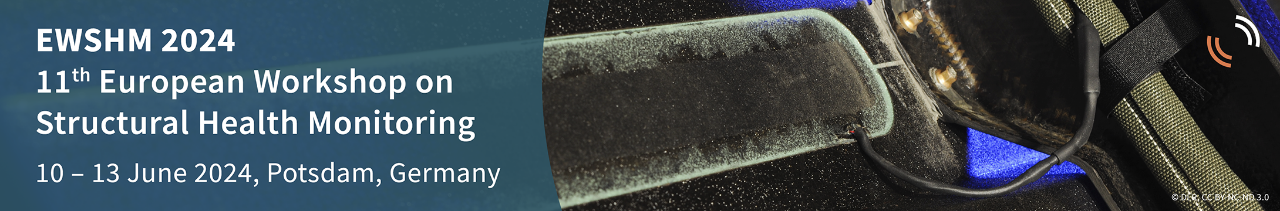Describe thoroughly the contents of the image.

The image promotes the 11th European Workshop on Structural Health Monitoring (EWSHM 2024), scheduled for June 10-13, 2024, in Potsdam, Germany. The design features a compelling visual background related to structural health monitoring, complemented by informative text. The title prominently highlights the workshop theme, emphasizing advancements in smart materials and structures. Accompanying details signify the importance of this event, which aims to gather experts and researchers in the civil engineering field. The workshop seeks to explore innovative methodologies and technologies designed for enhancing structural integrity and monitoring capabilities.